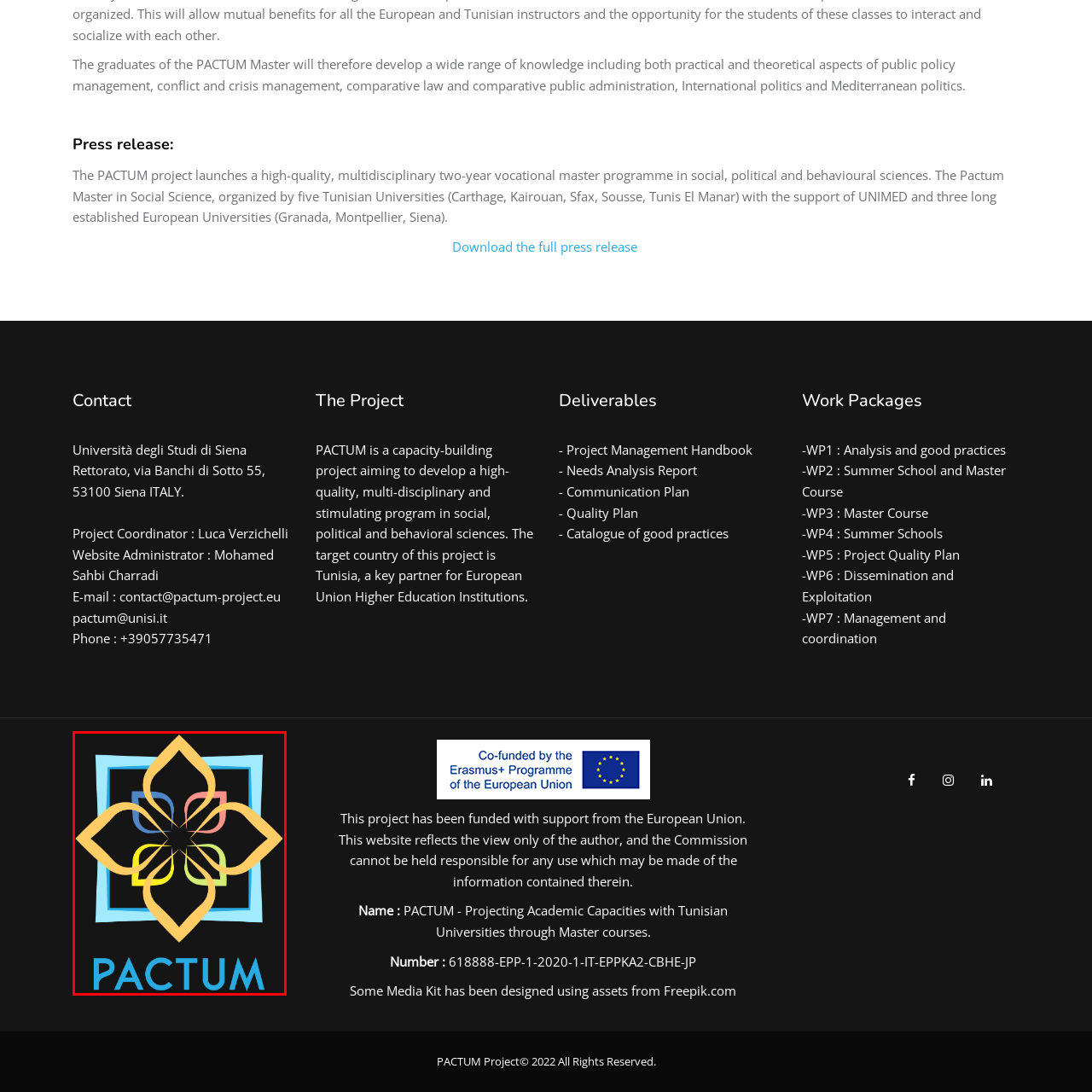Observe the image framed by the red bounding box and present a detailed answer to the following question, relying on the visual data provided: What is the central point of the floral pattern symbolizing?

The caption explains that the intricate floral pattern formed by overlapping shapes in various colors converges into a central point, which symbolizes connection and harmony.